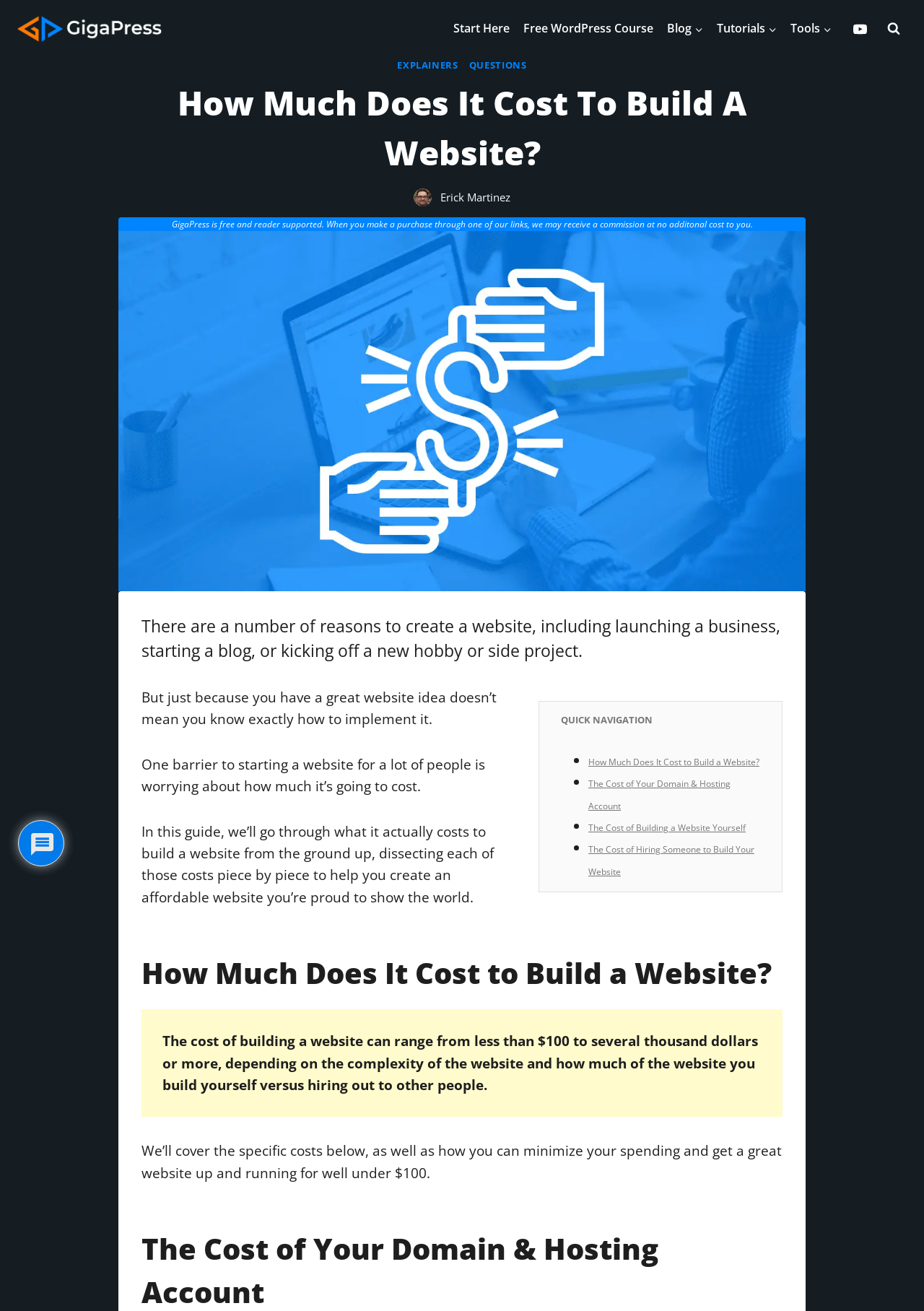Can you find and provide the main heading text of this webpage?

How Much Does It Cost To Build A Website?